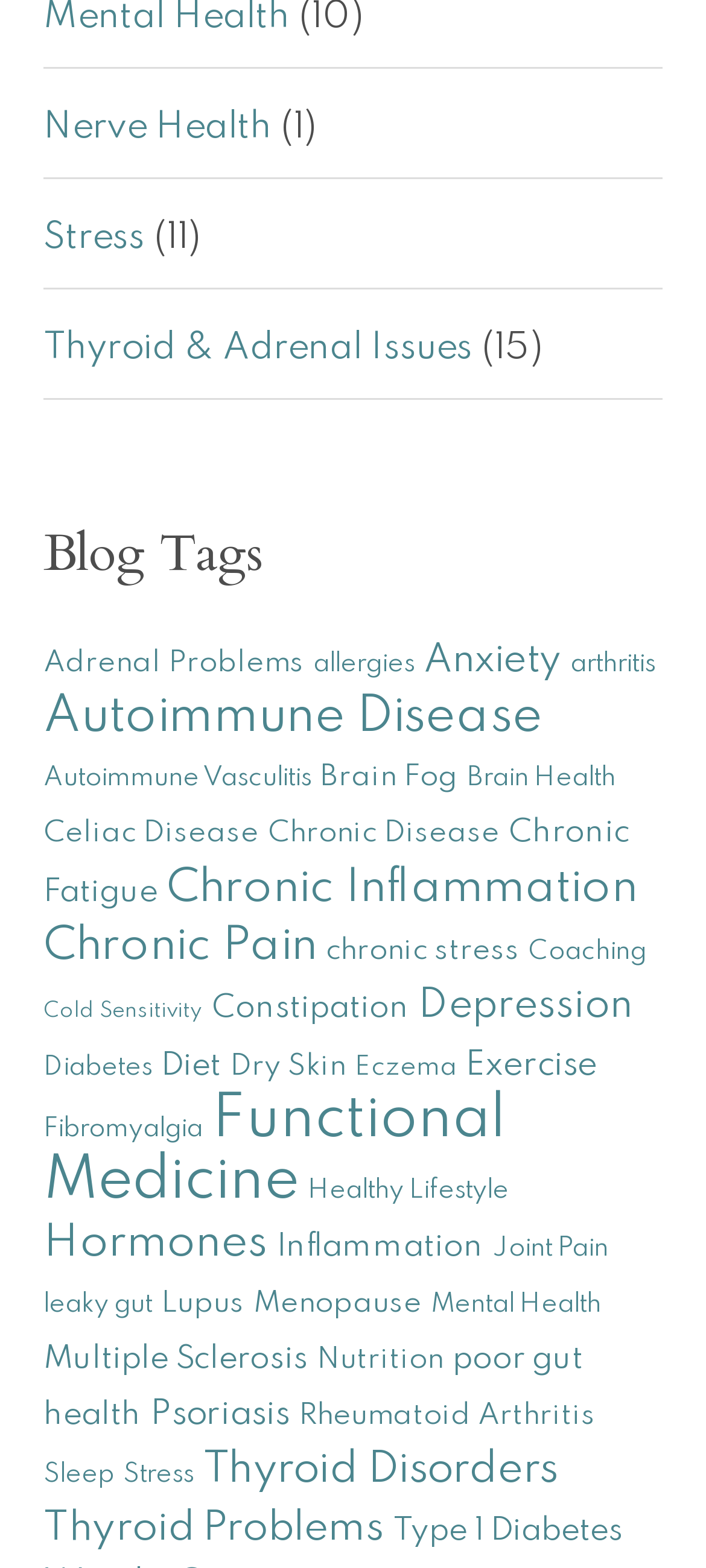Given the webpage screenshot, identify the bounding box of the UI element that matches this description: "Depression".

[0.592, 0.629, 0.895, 0.655]